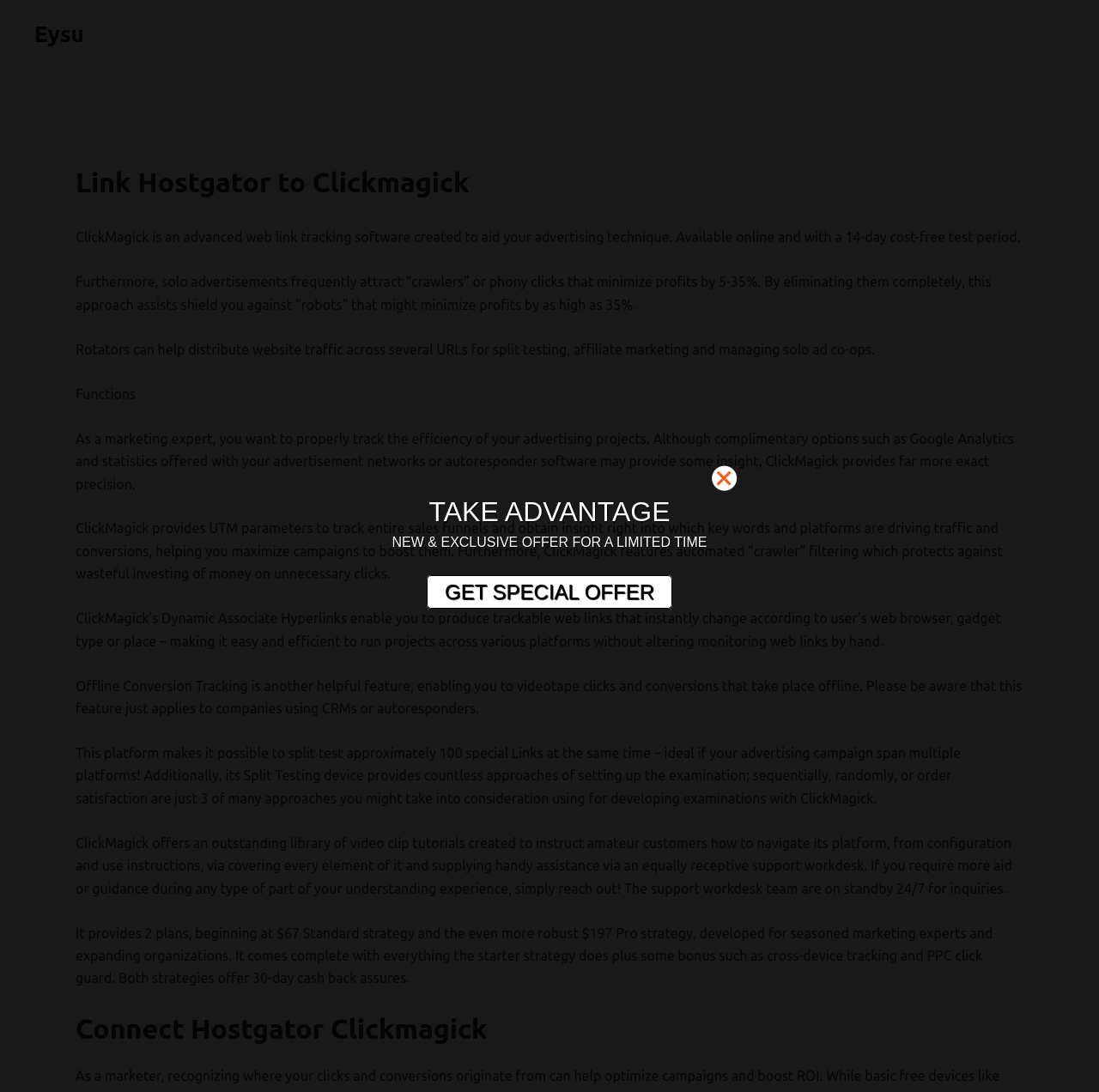Extract the heading text from the webpage.

Link Hostgator to Clickmagick